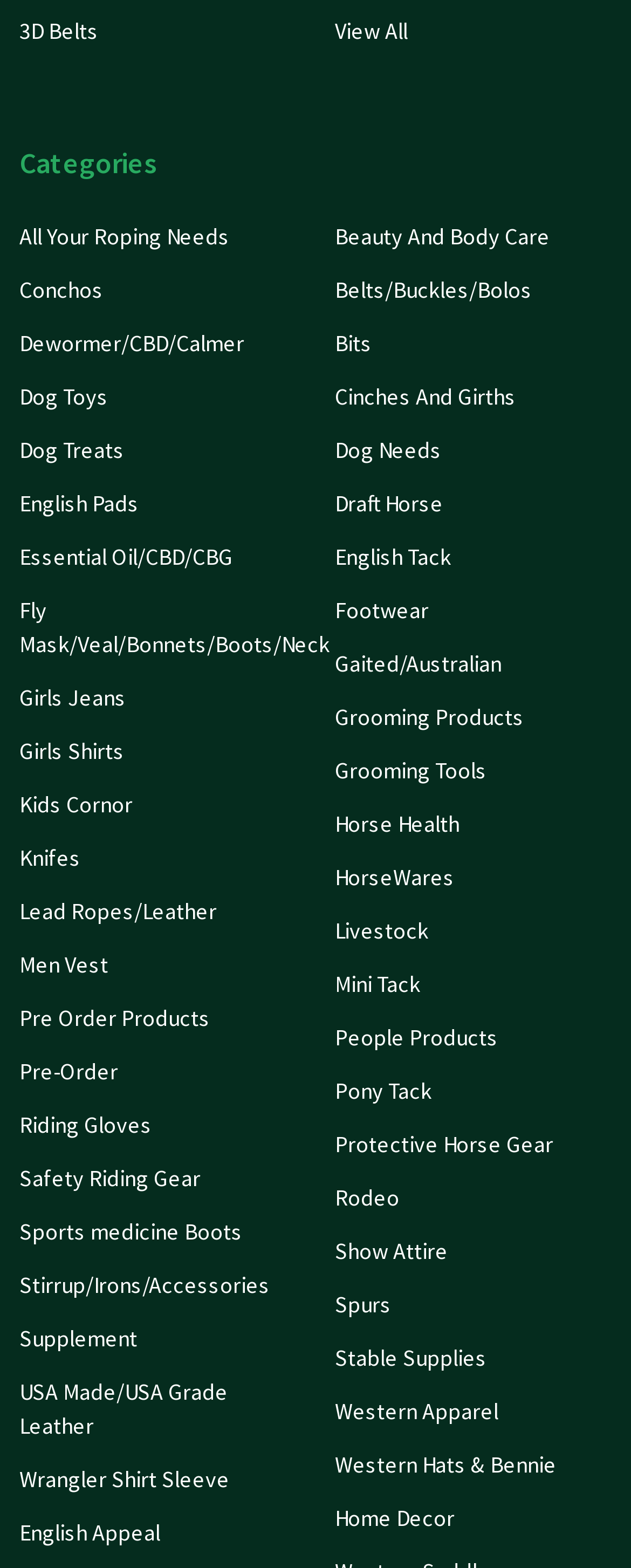Respond to the question below with a single word or phrase:
What is the category of 'Conchos'?

Western apparel